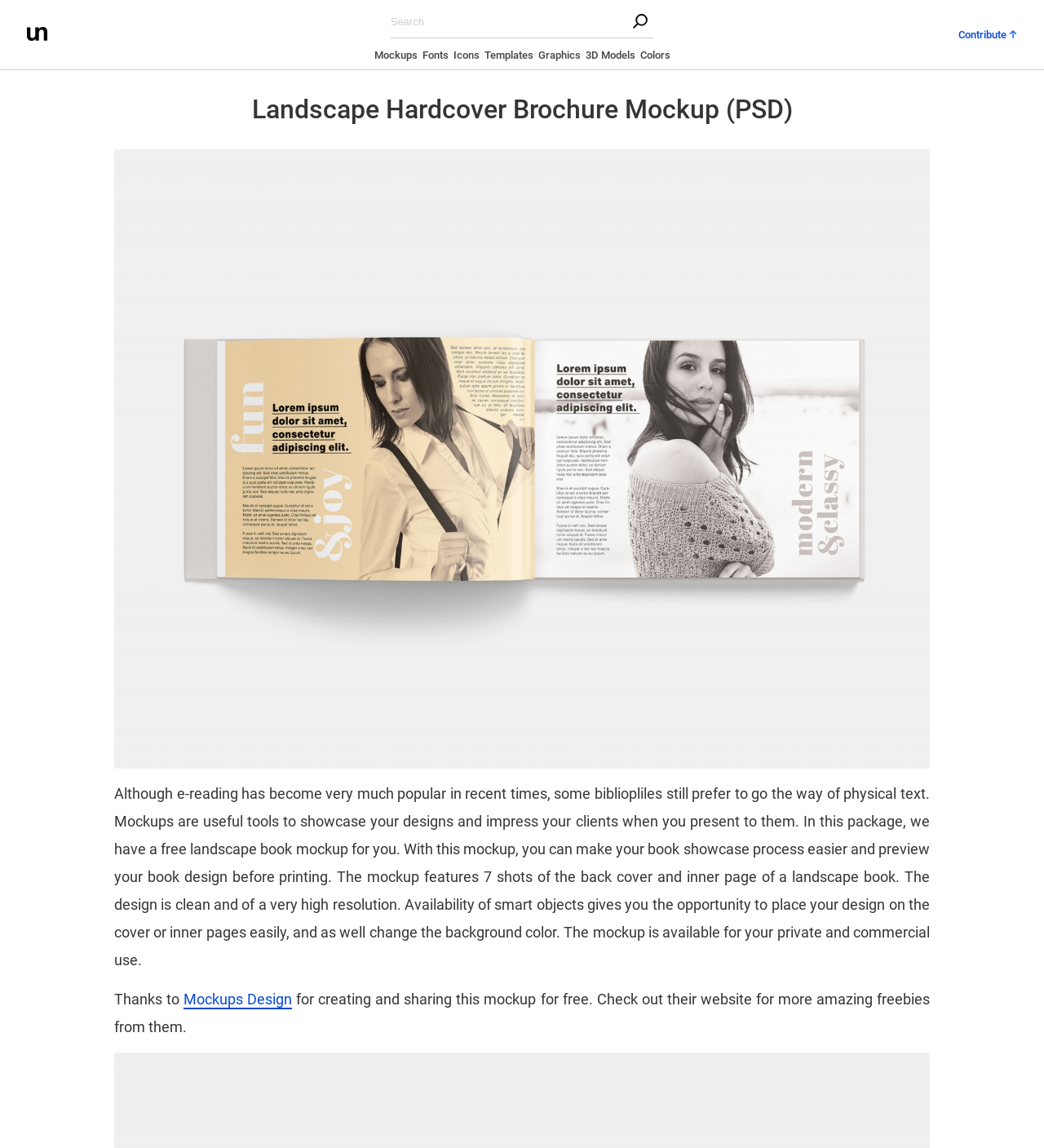How many views does the mockup feature?
Examine the screenshot and reply with a single word or phrase.

7 views